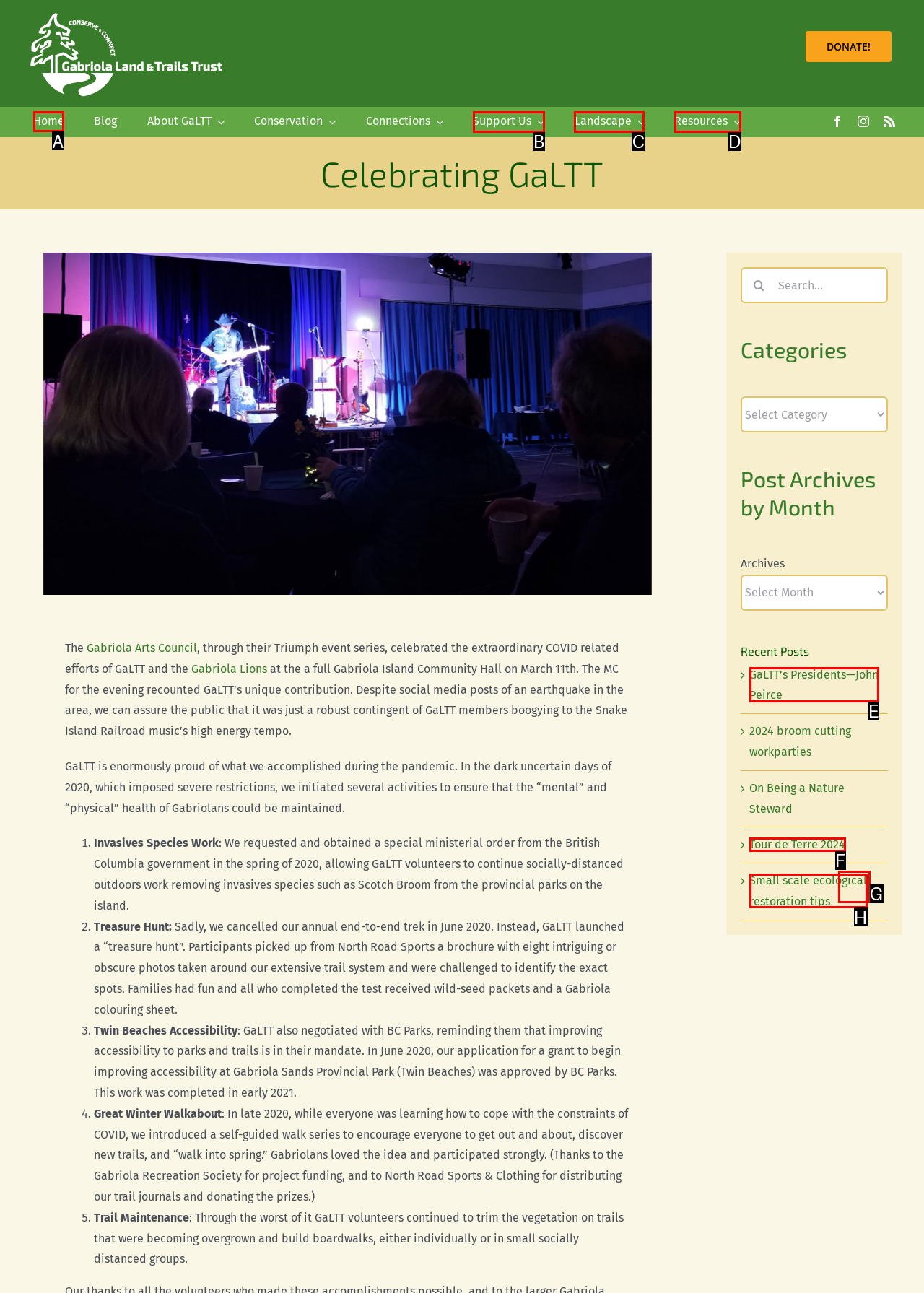Determine the HTML element to click for the instruction: Go to the 'Home' page.
Answer with the letter corresponding to the correct choice from the provided options.

A